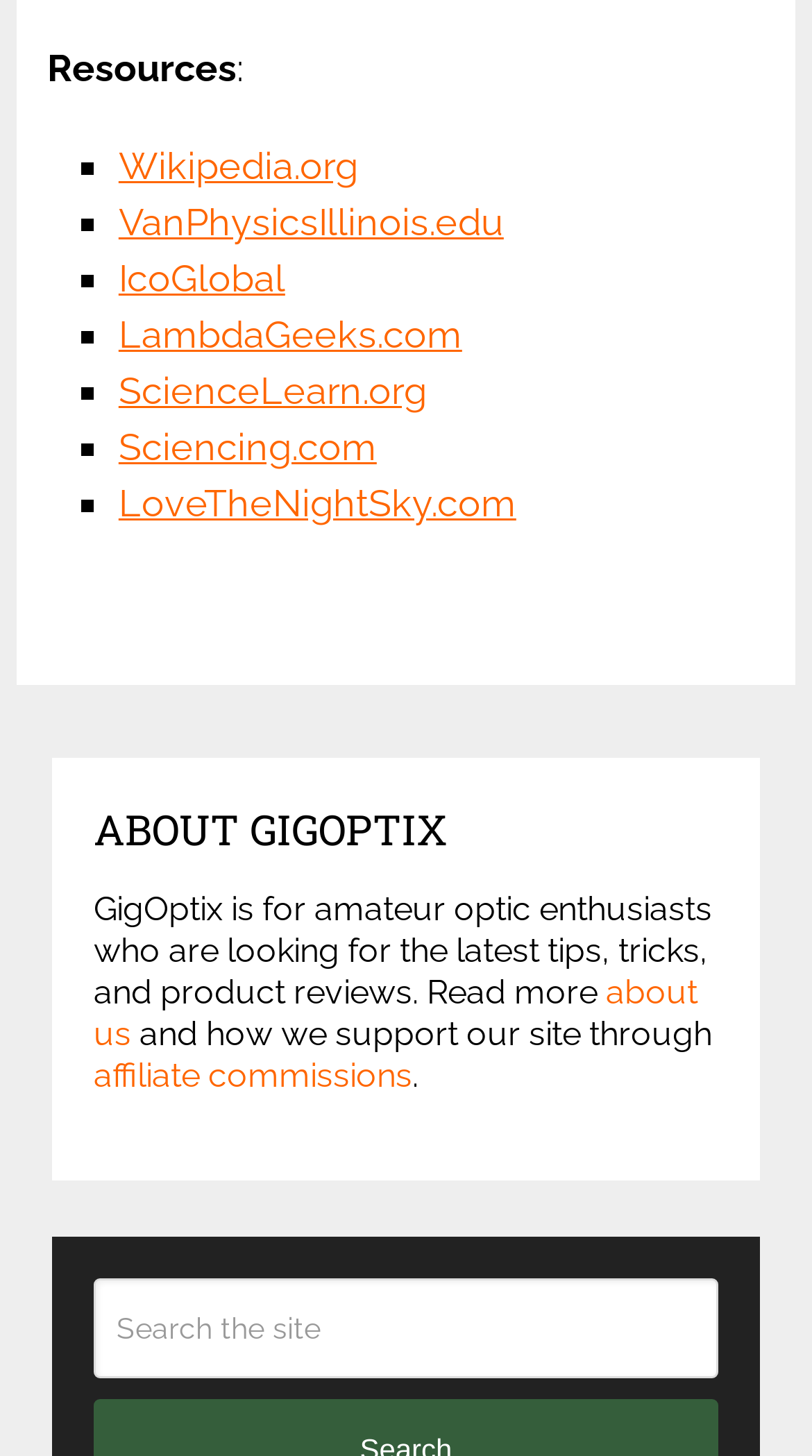Specify the bounding box coordinates of the region I need to click to perform the following instruction: "learn more about affiliate commissions". The coordinates must be four float numbers in the range of 0 to 1, i.e., [left, top, right, bottom].

[0.115, 0.724, 0.508, 0.752]